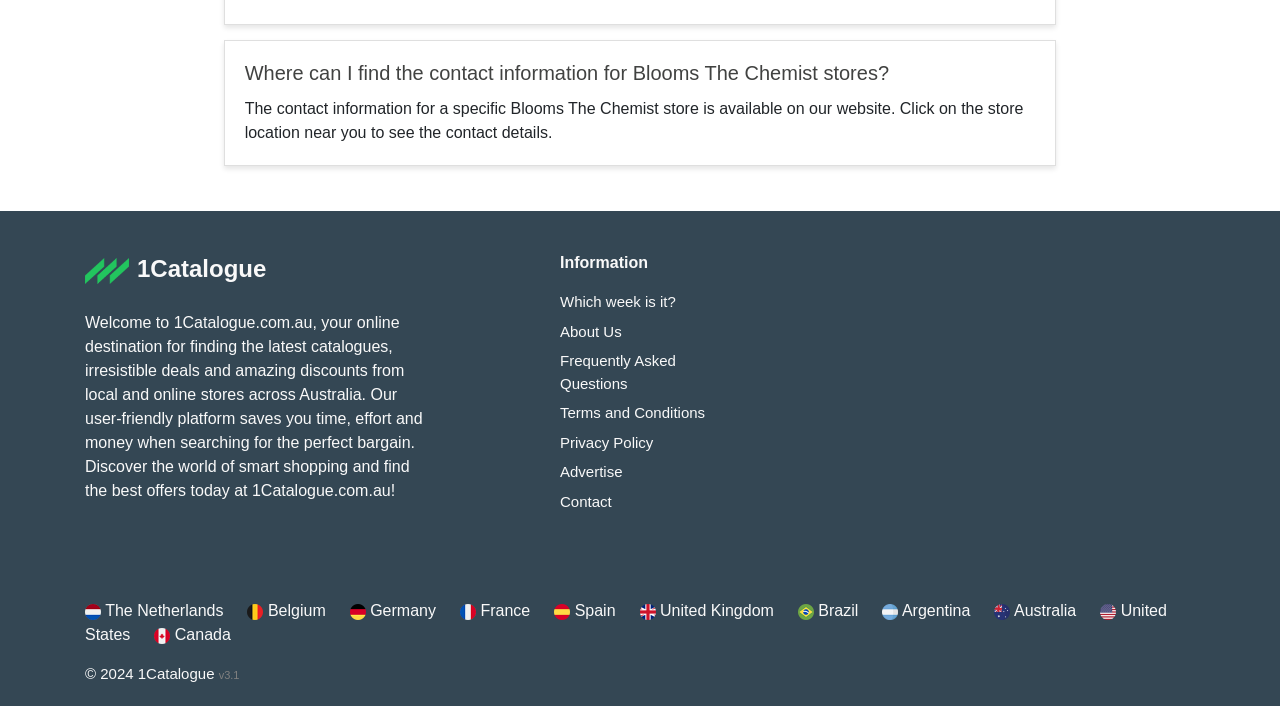Please provide a comprehensive answer to the question based on the screenshot: What is the website's online destination for?

Based on the StaticText element with the text 'Welcome to 1Catalogue.com.au, your online destination for finding the latest catalogues, irresistible deals and amazing discounts from local and online stores across Australia.', it can be inferred that the website's online destination is for finding catalogues and deals.